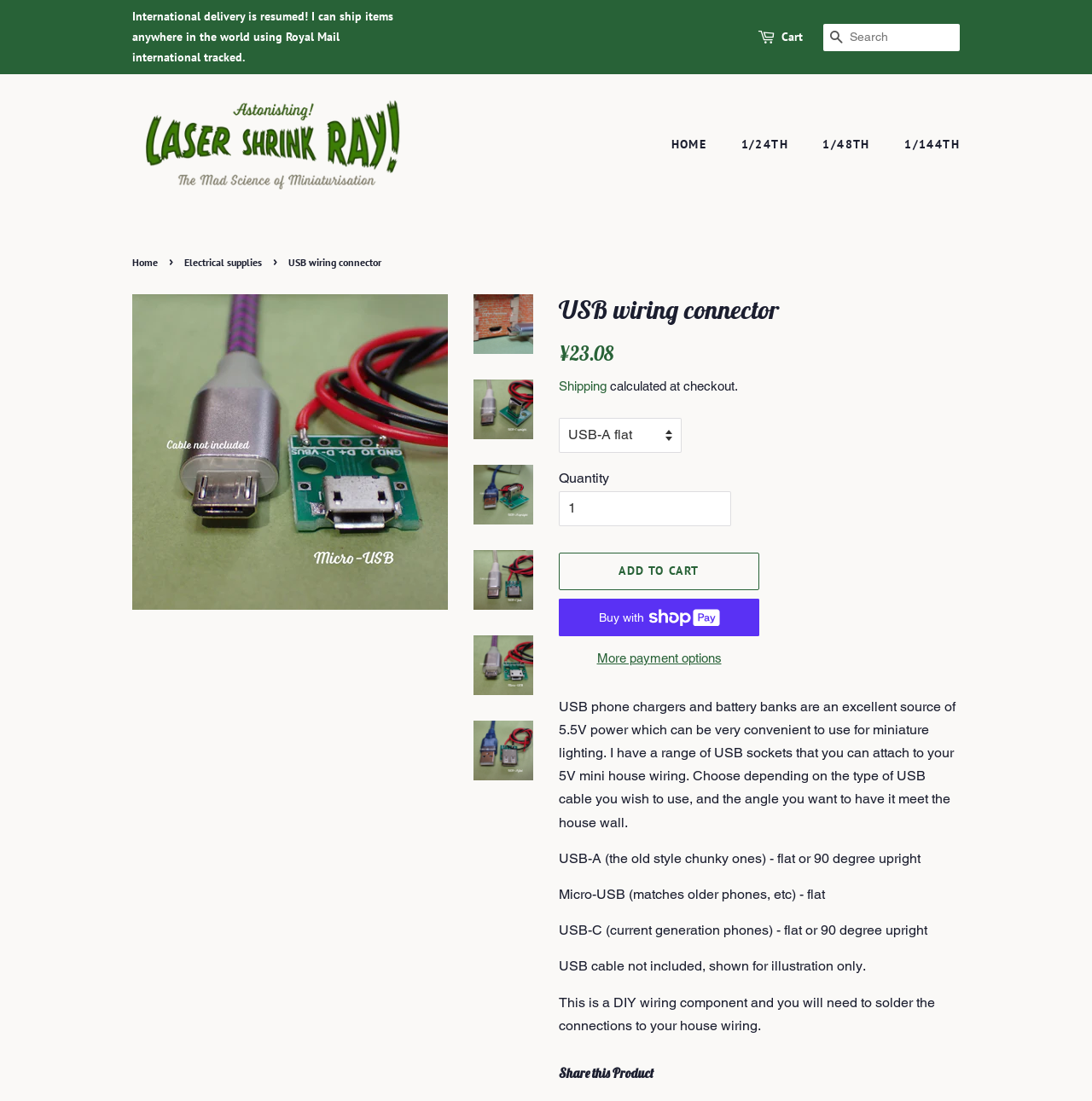Find the bounding box coordinates for the area that should be clicked to accomplish the instruction: "Select a quantity".

[0.512, 0.446, 0.67, 0.478]